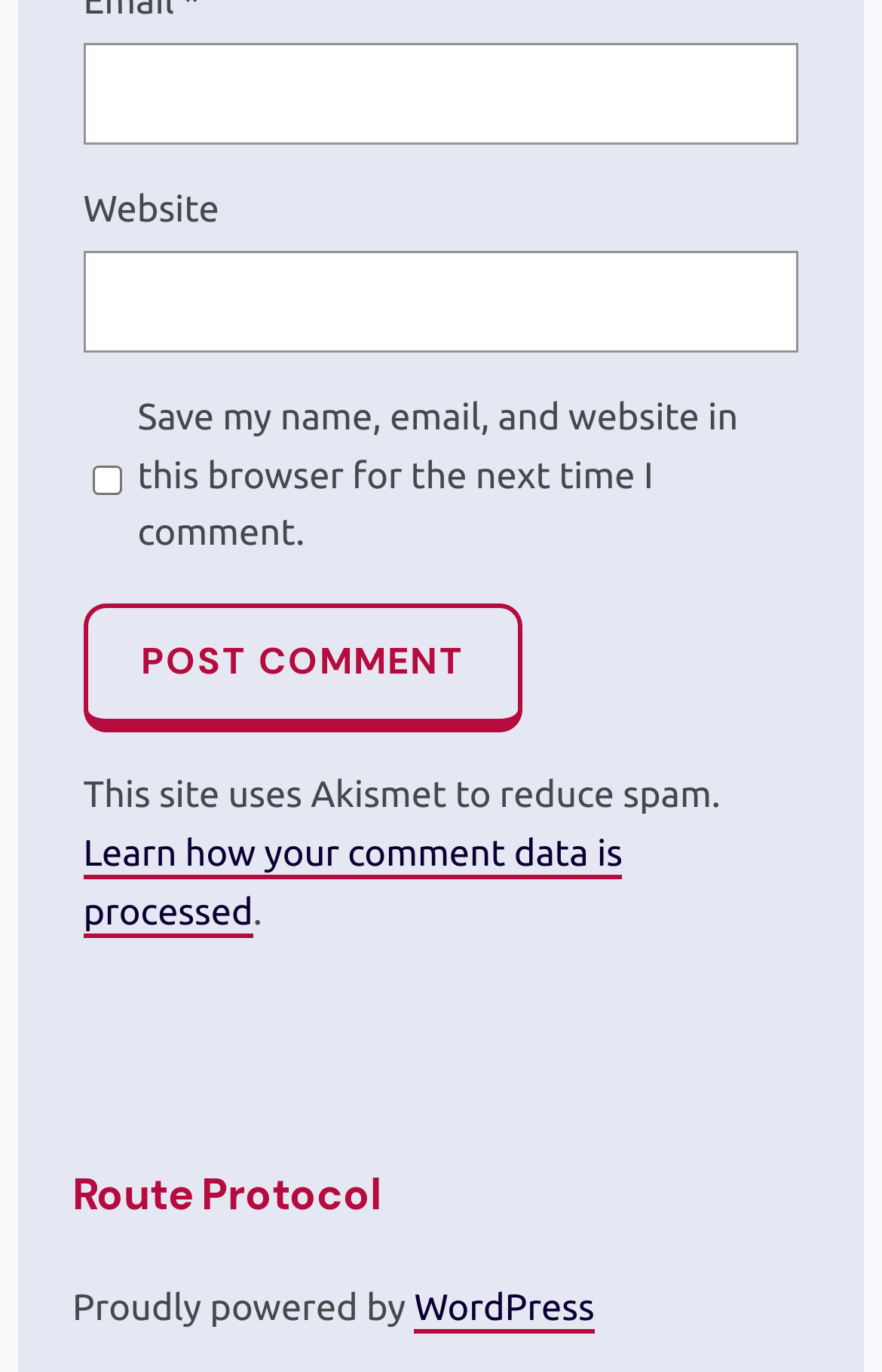What is the function of the 'Post Comment' button?
Identify the answer in the screenshot and reply with a single word or phrase.

Submit comment